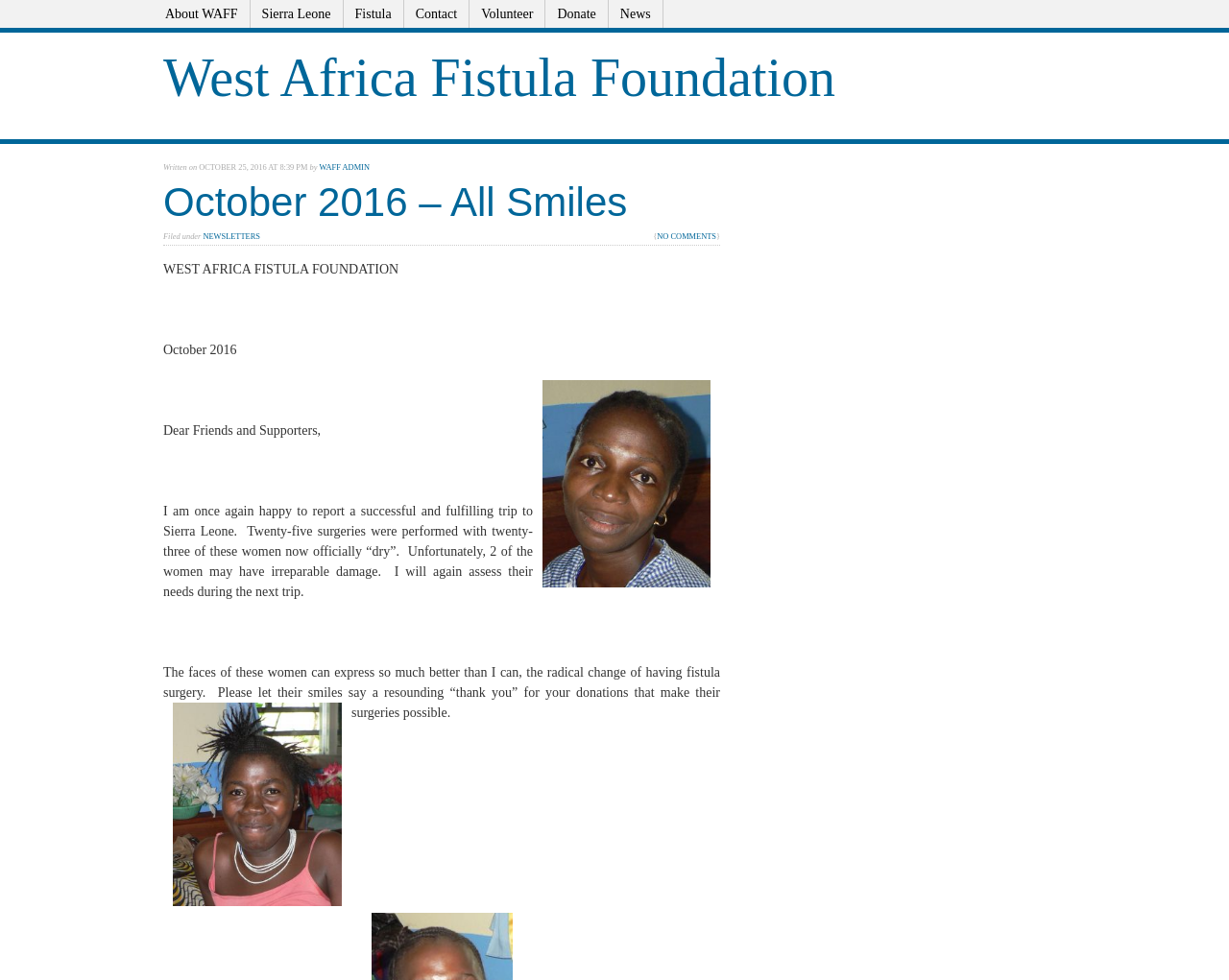Determine the bounding box coordinates of the clickable element to complete this instruction: "View the image of Isatu". Provide the coordinates in the format of four float numbers between 0 and 1, [left, top, right, bottom].

[0.133, 0.717, 0.286, 0.932]